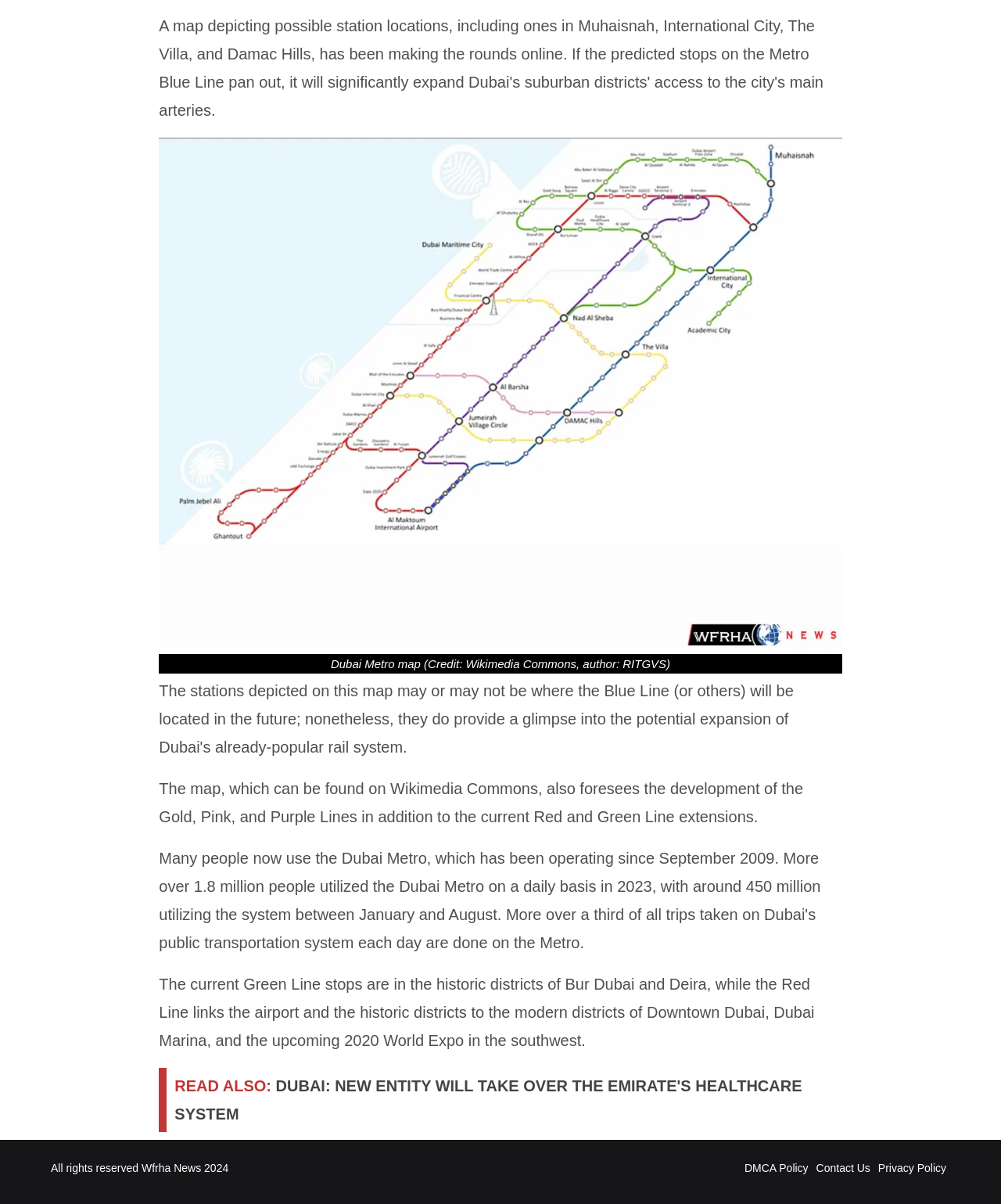Please answer the following query using a single word or phrase: 
What is the copyright year of Wfrha News?

2024